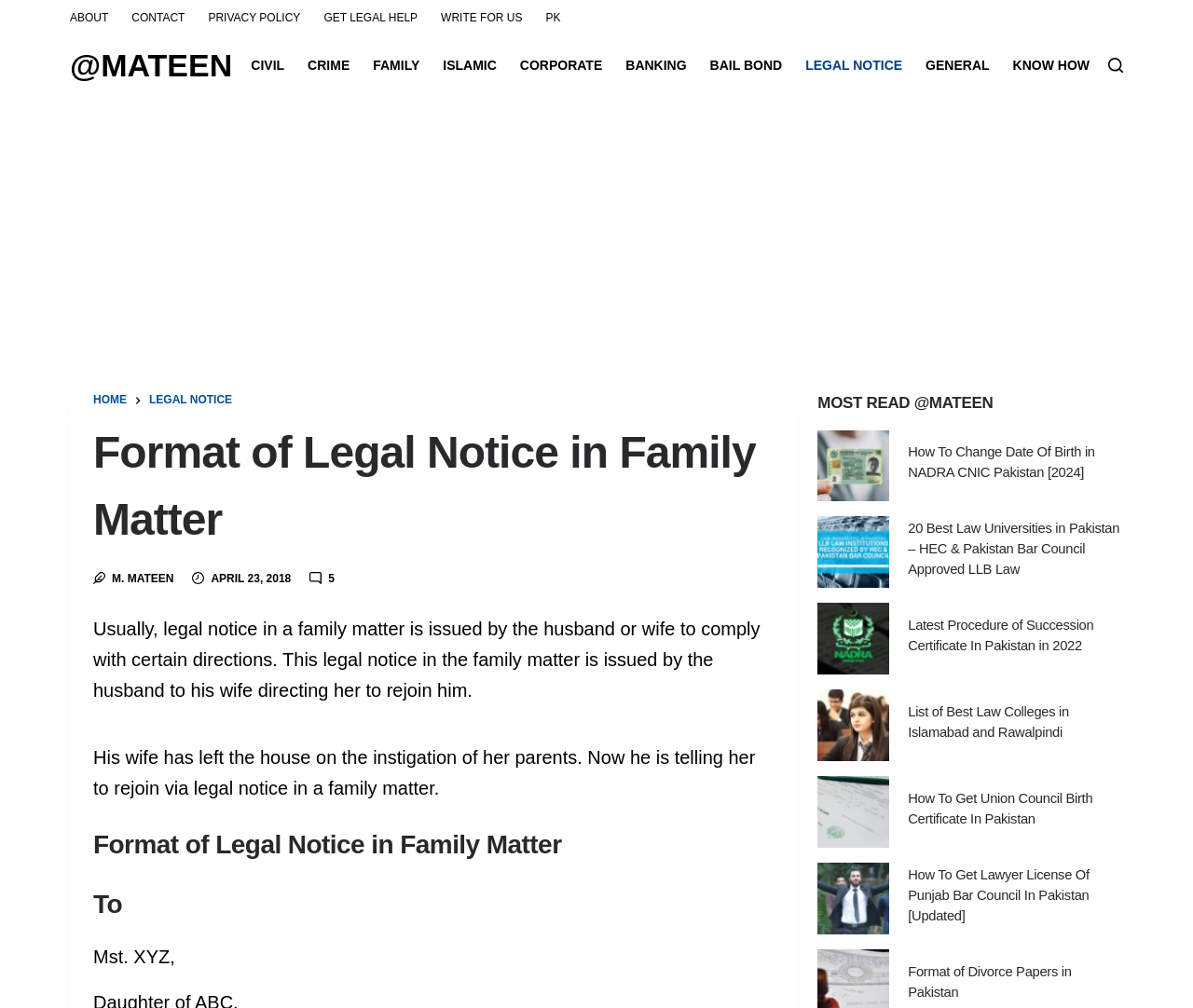Please provide a short answer using a single word or phrase for the question:
How many menu items are in the header menu?

9